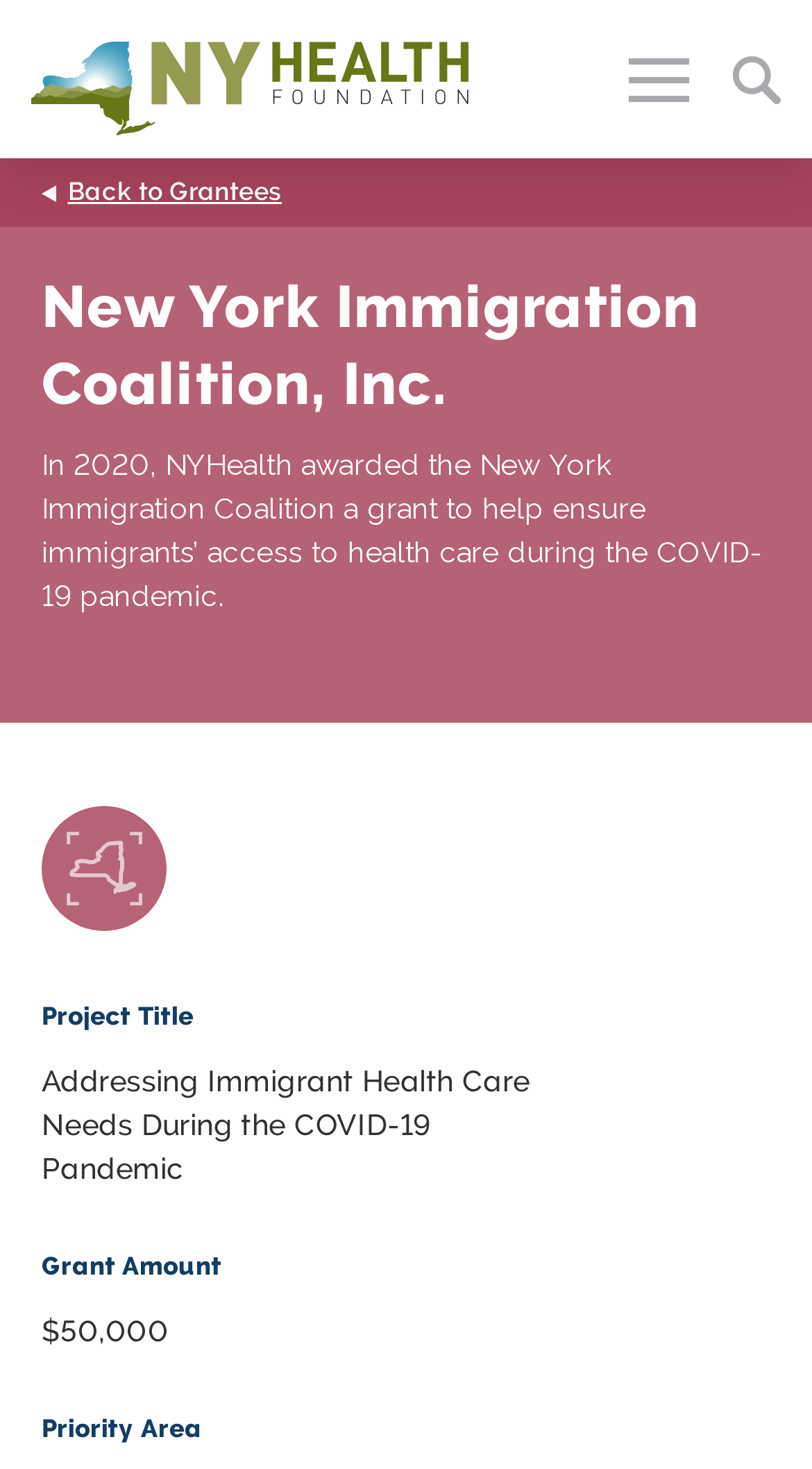Give a one-word or phrase response to the following question: What is the purpose of the grant?

Ensure immigrants' access to health care